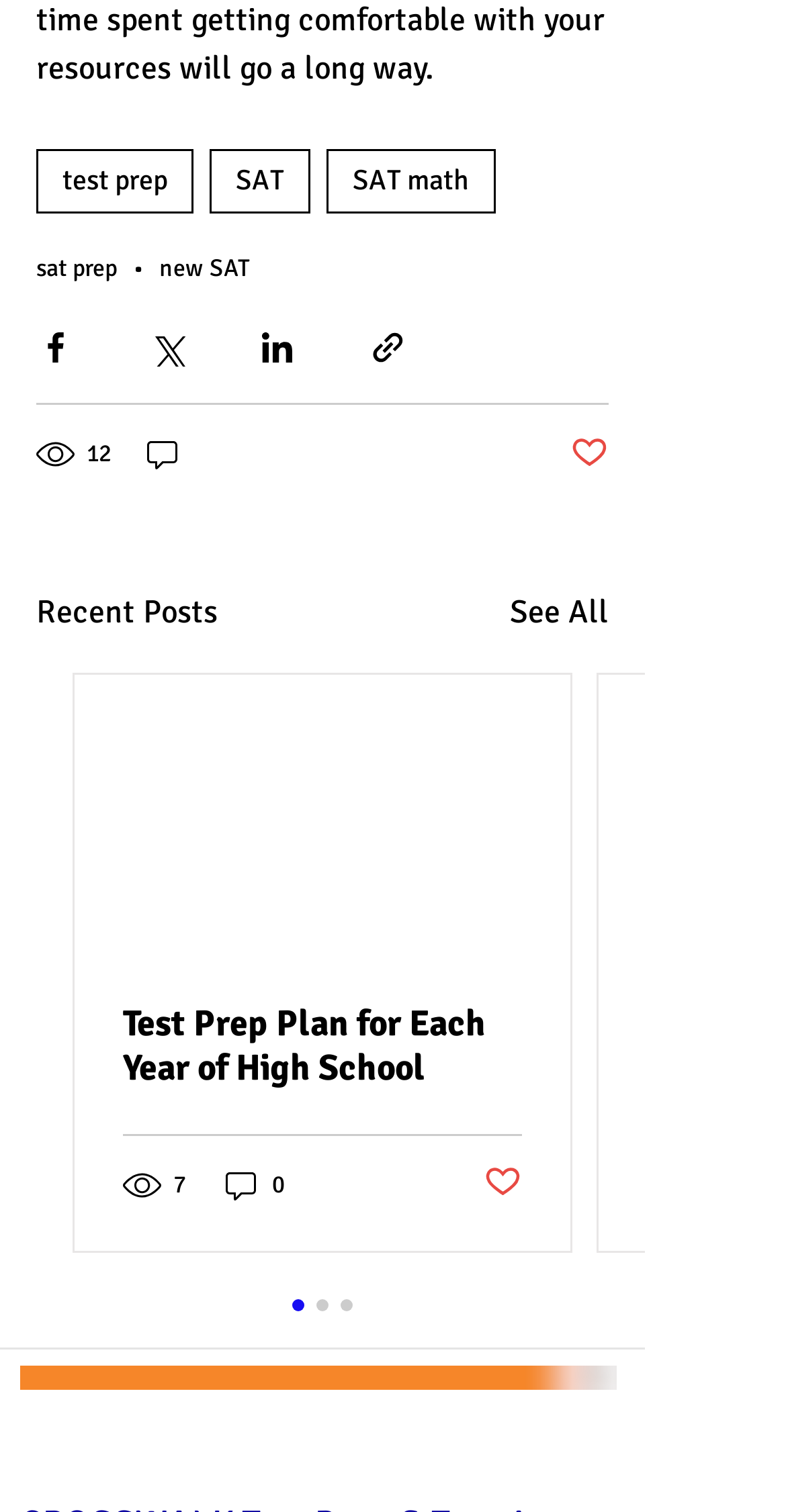Locate the bounding box coordinates of the segment that needs to be clicked to meet this instruction: "Click on the 'CROSSWALK Test Prep & Tutoring' image".

[0.026, 0.902, 0.785, 0.921]